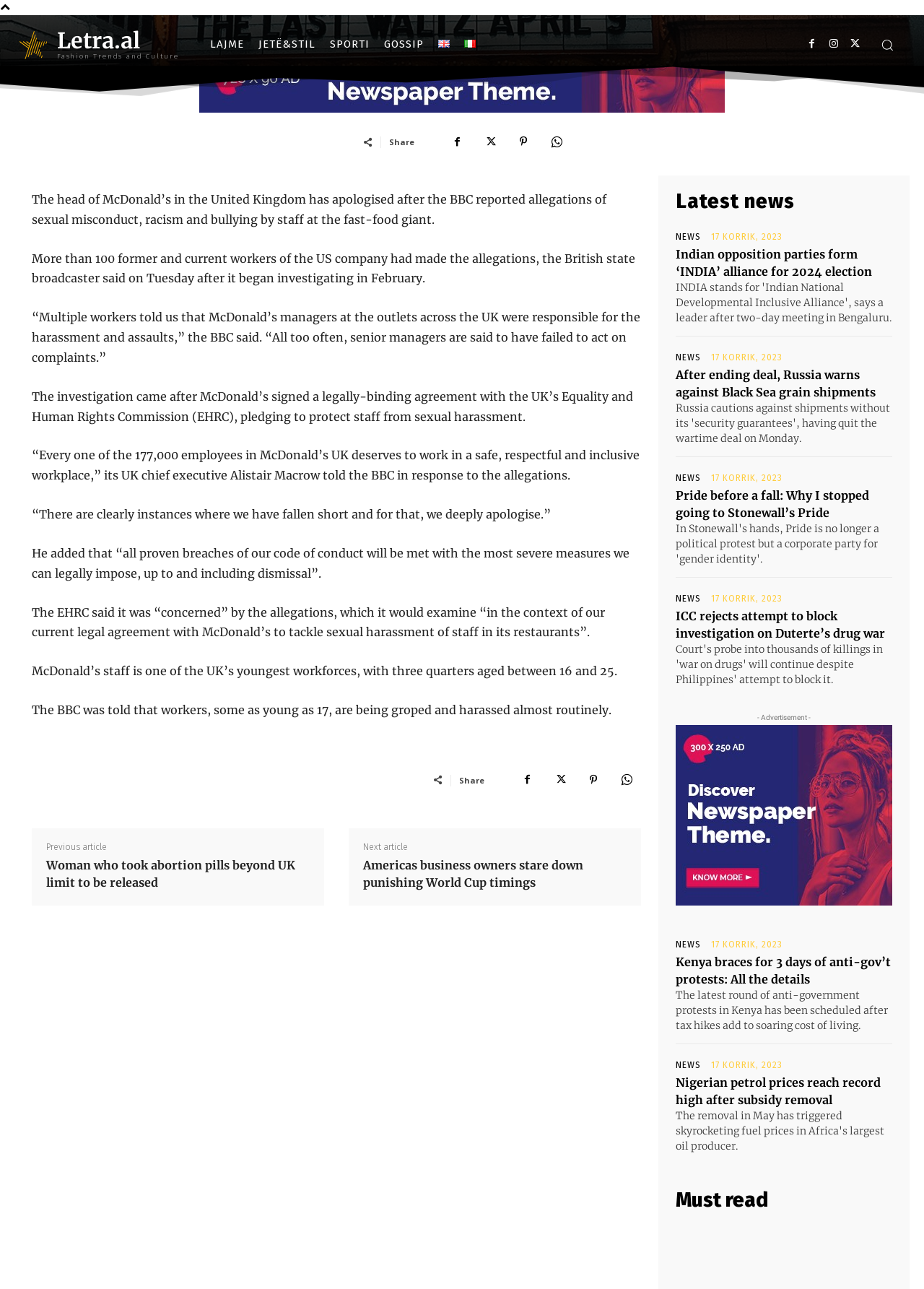Locate the bounding box coordinates of the element I should click to achieve the following instruction: "Read the latest news".

[0.731, 0.147, 0.966, 0.167]